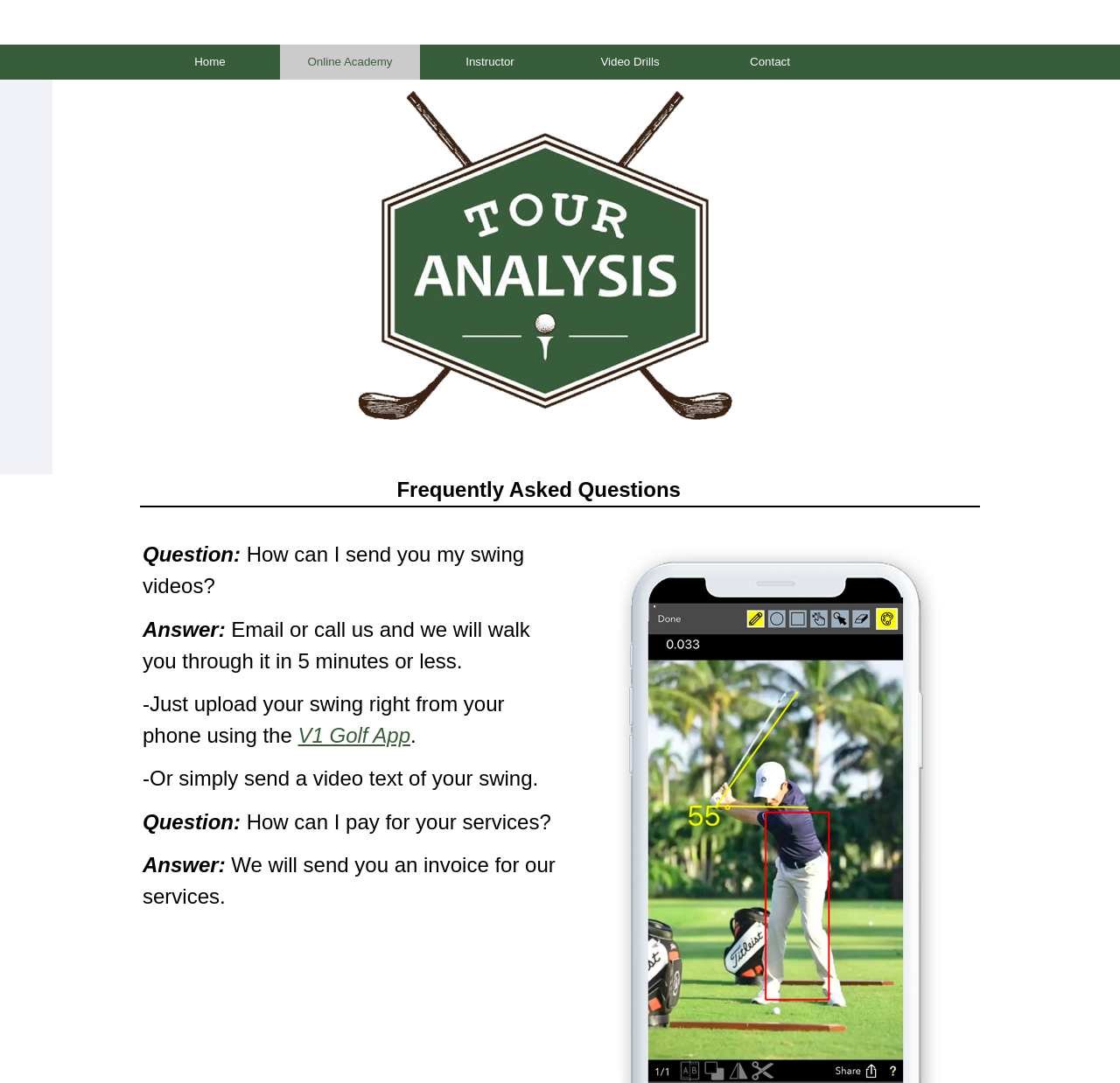Write a detailed summary of the webpage, including text, images, and layout.

The webpage is titled "FAQs" and appears to be a navigation-centric page. At the top, there is a row of five links: "Home", "Online Academy", "Instructor", "Video Drills", and "Contact", which are evenly spaced and occupy the top section of the page.

Below the navigation links, there is a large table that spans most of the page's width. The table has two columns, with the left column being narrower than the right column. The table does not contain any visible content.

Further down, there is another section that contains a single link, "V1 Golf App", which is positioned near the center of the page. This link is part of a larger table structure, but it is the only visible element within that structure.

Overall, the page has a simple and organized layout, with a focus on providing easy access to various sections of the website through the top navigation links.